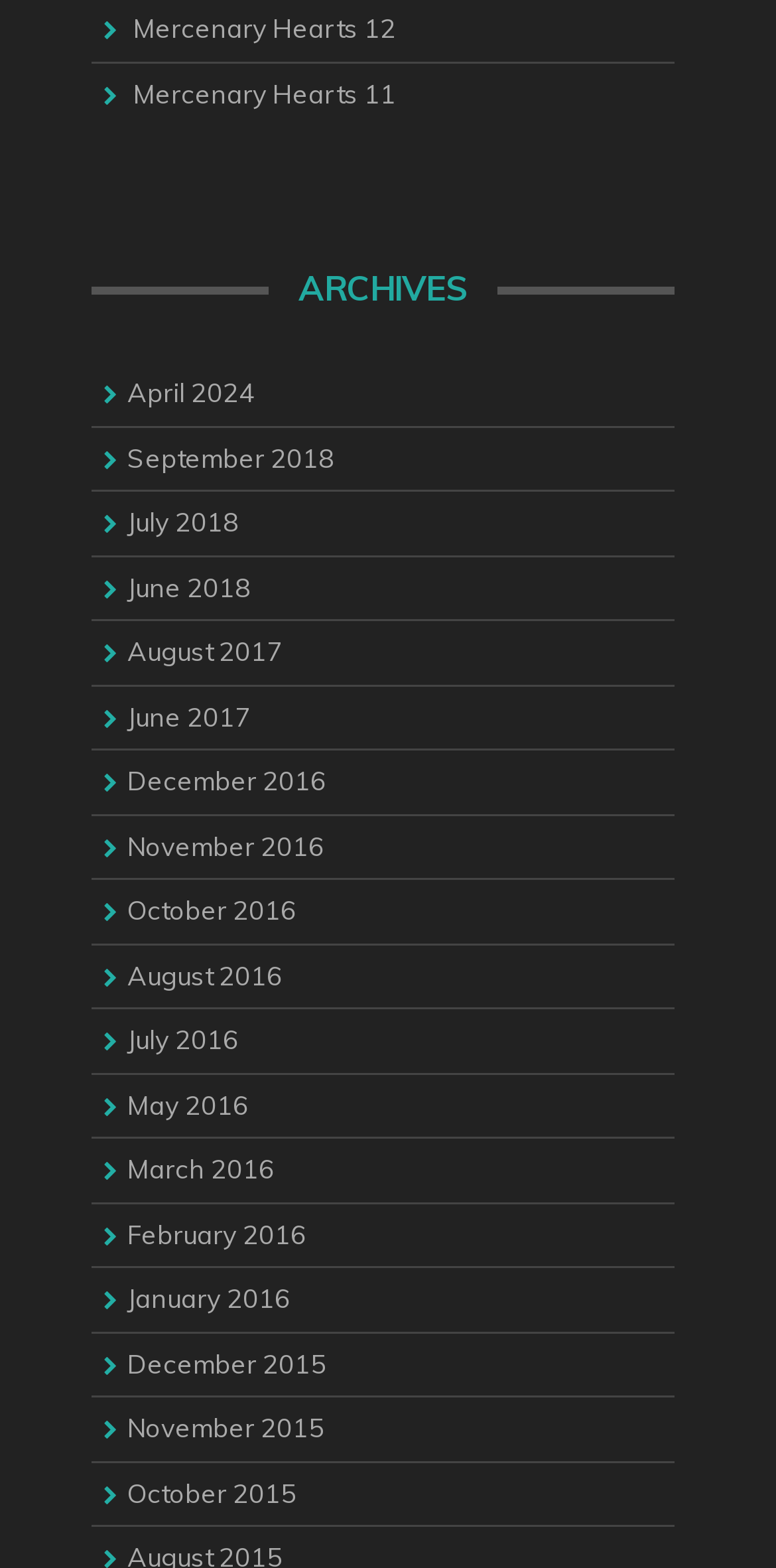What is the category of the links below the heading 'ARCHIVES'?
Provide a well-explained and detailed answer to the question.

The links below the heading 'ARCHIVES' are labeled with months and years, such as 'April 2024', 'September 2018', and 'June 2017'. This suggests that the category of these links is related to time, specifically months and years.